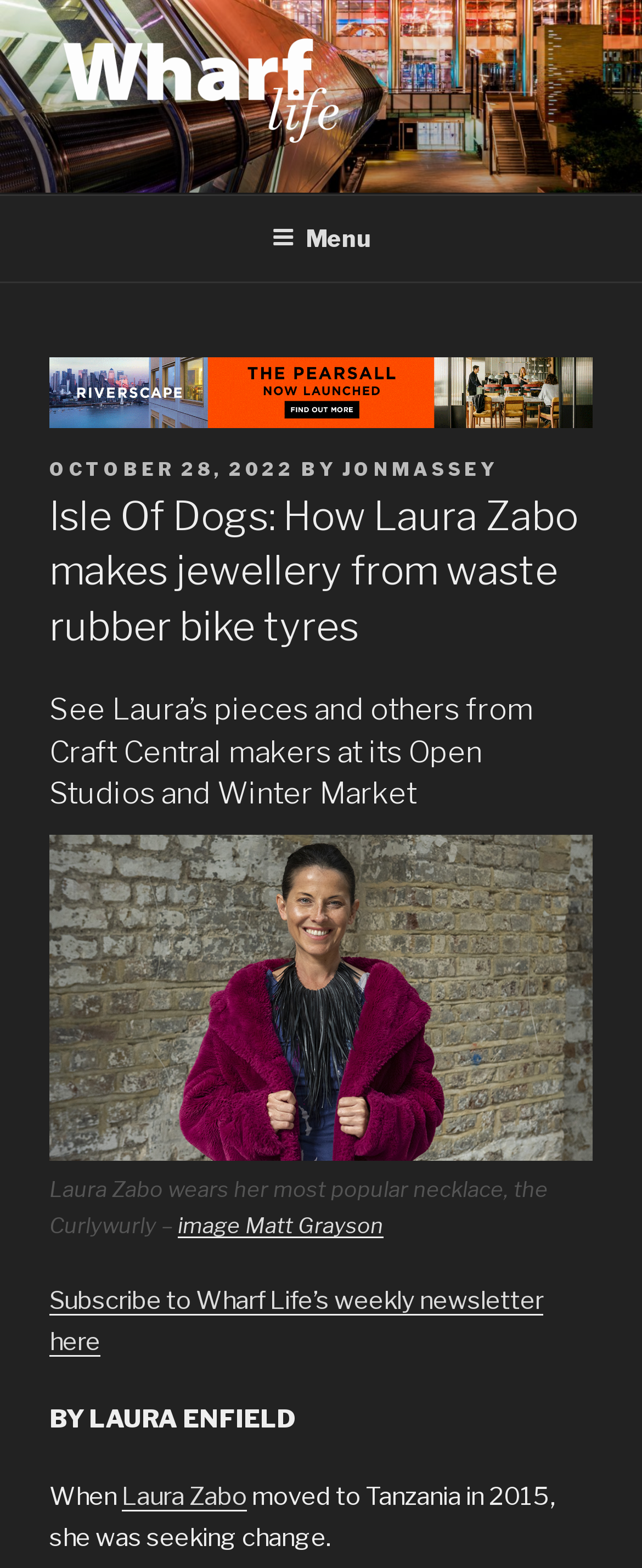Highlight the bounding box coordinates of the region I should click on to meet the following instruction: "Click Wharf Life logo".

[0.077, 0.016, 0.549, 0.1]